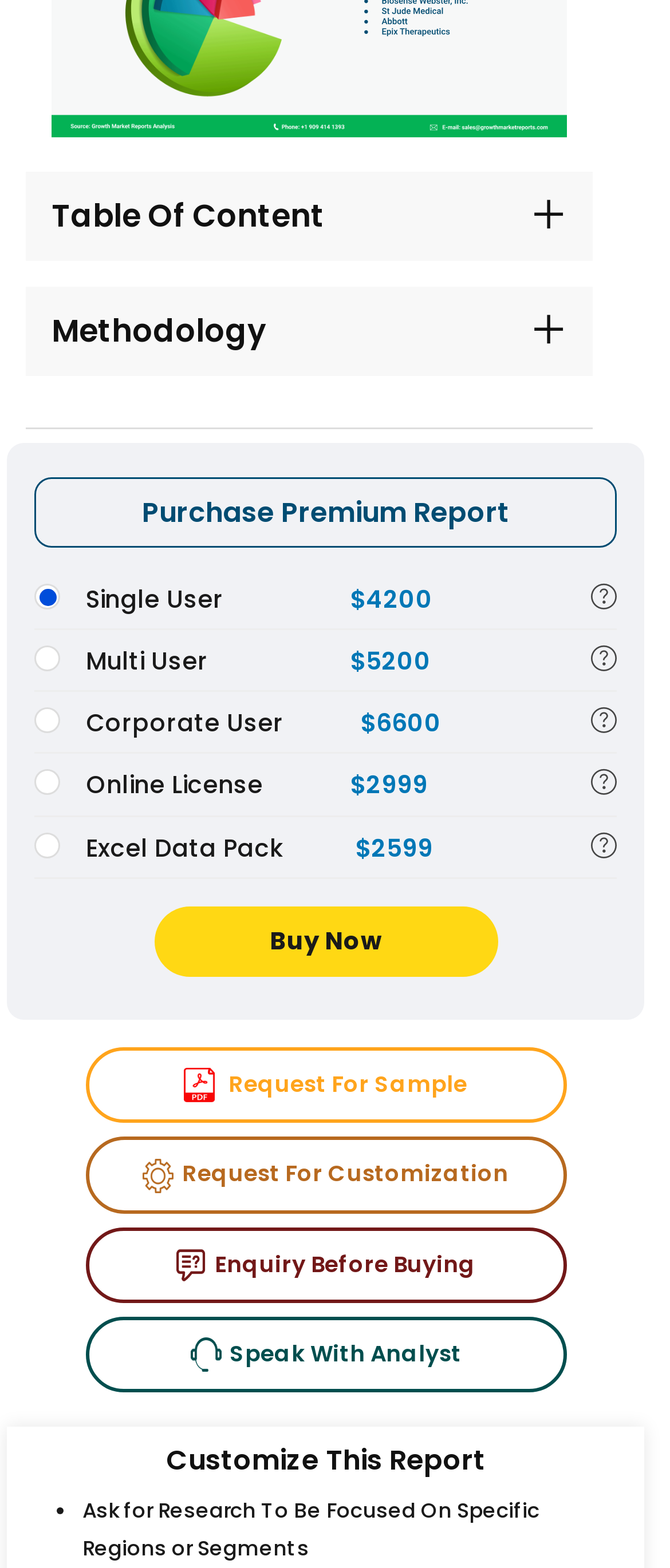Please indicate the bounding box coordinates for the clickable area to complete the following task: "Select the Table Of Content tab". The coordinates should be specified as four float numbers between 0 and 1, i.e., [left, top, right, bottom].

[0.038, 0.11, 0.885, 0.166]